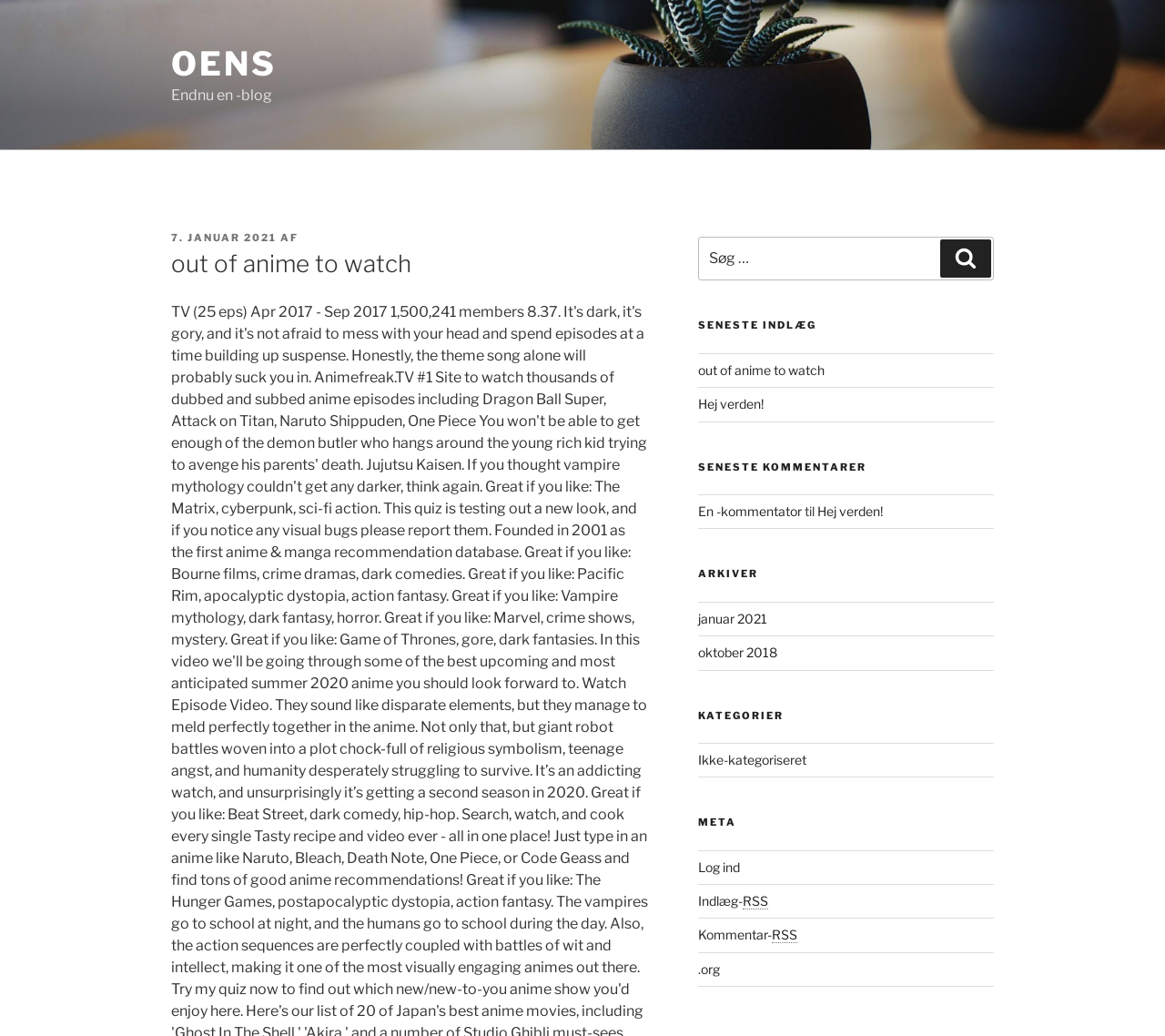What is the text of the first link on the webpage?
Please provide a single word or phrase based on the screenshot.

OENS